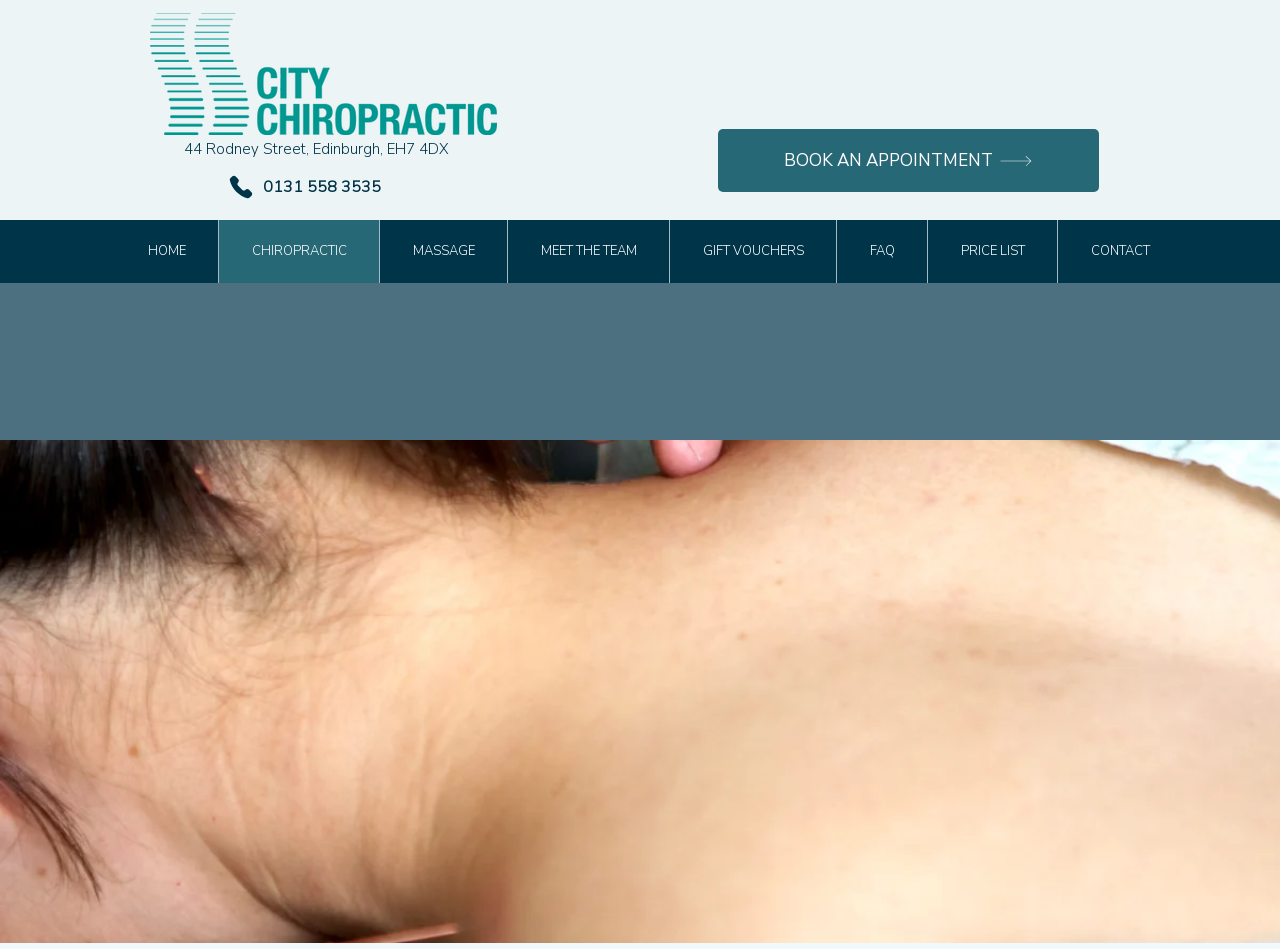Pinpoint the bounding box coordinates of the area that must be clicked to complete this instruction: "Call the phone number".

[0.205, 0.185, 0.422, 0.21]